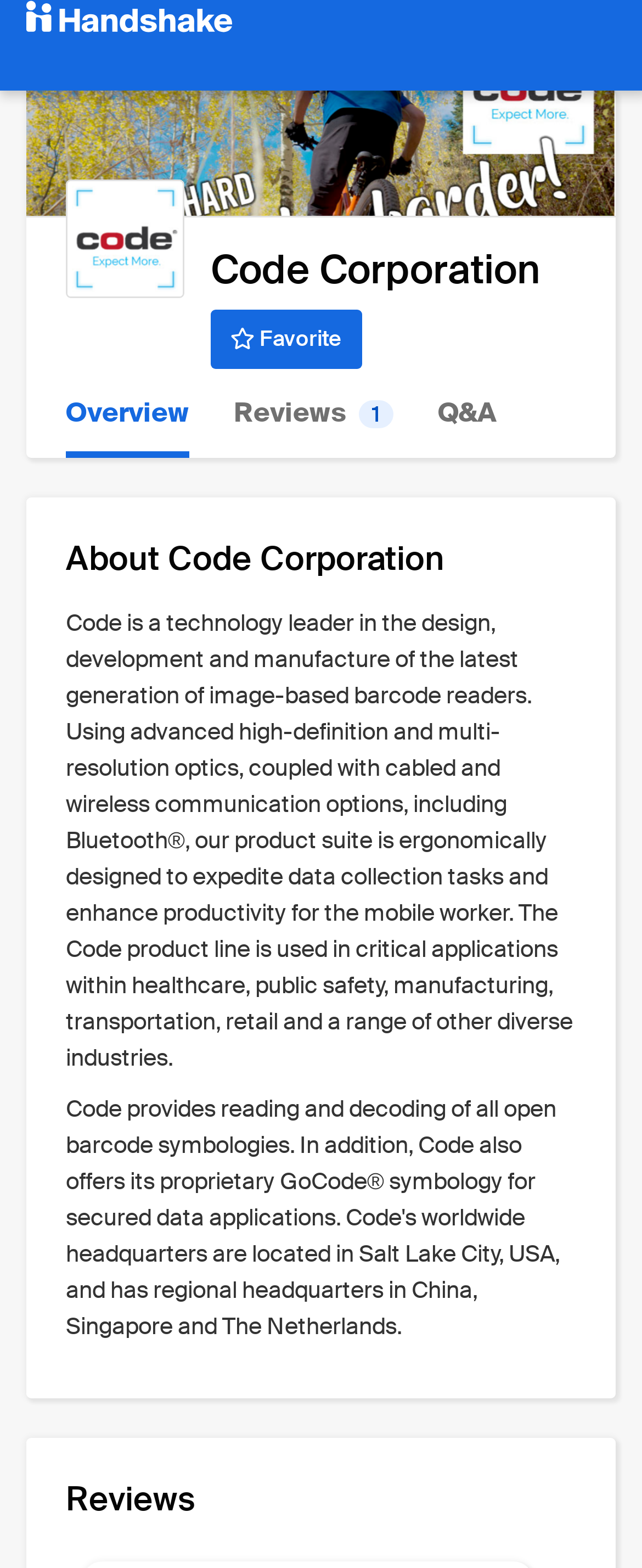How many links are present in the top navigation bar?
Refer to the image and give a detailed response to the question.

The top navigation bar contains three links: 'Overview', 'Reviews 1', and 'Q&A'. These links are arranged horizontally and are located below the company logo and name.